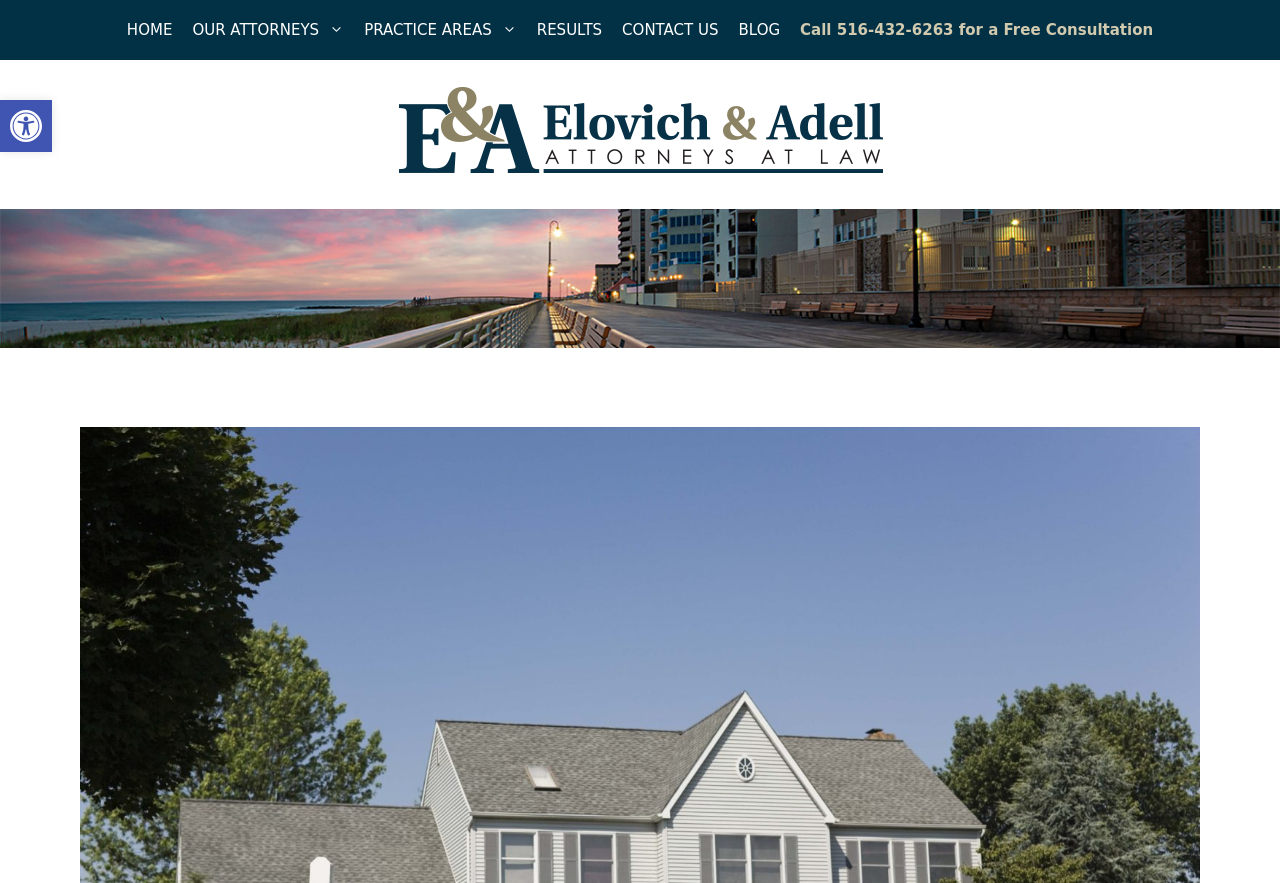Determine the bounding box coordinates of the UI element that matches the following description: "Contact Us". The coordinates should be four float numbers between 0 and 1 in the format [left, top, right, bottom].

[0.478, 0.0, 0.569, 0.068]